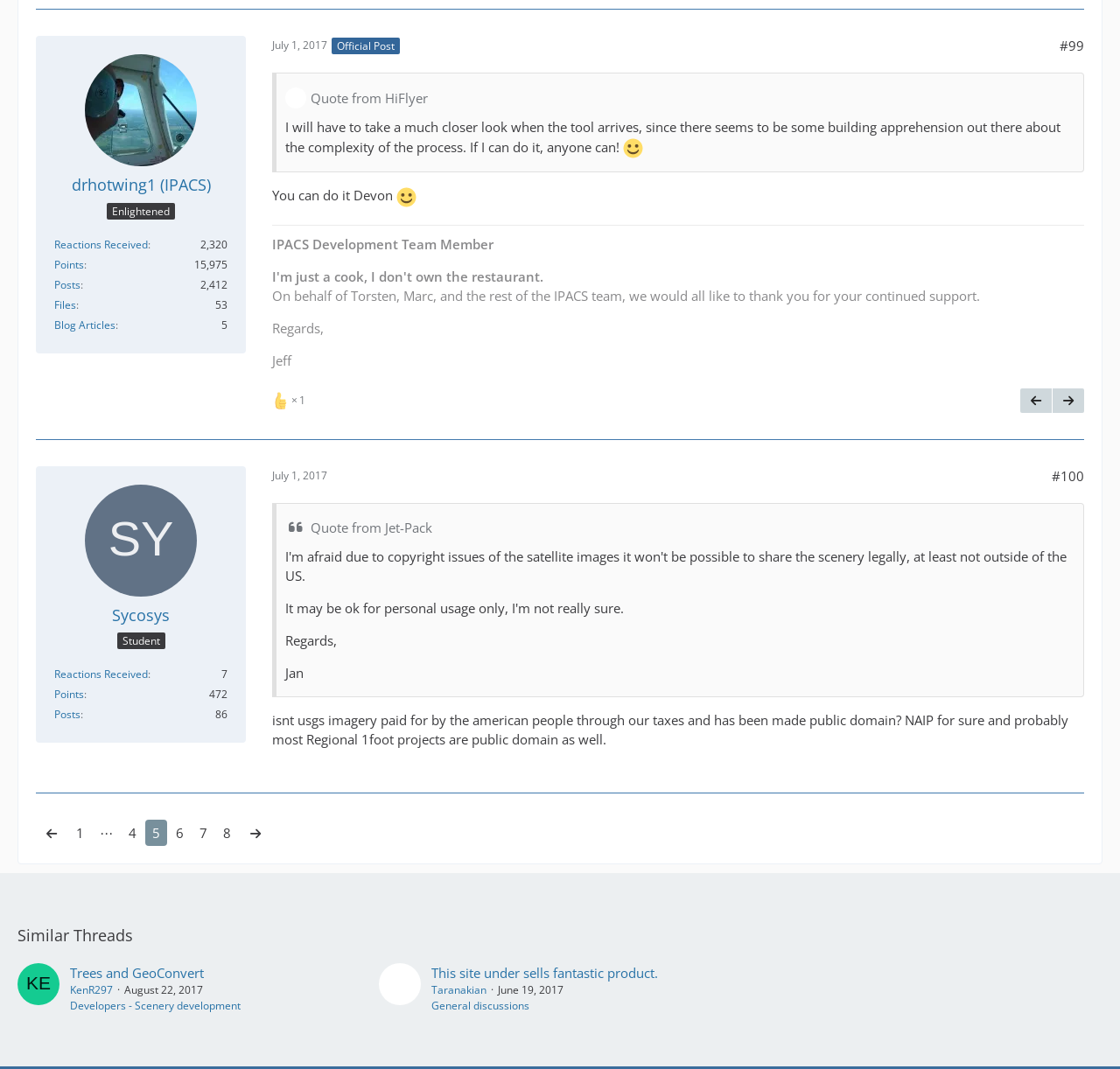Pinpoint the bounding box coordinates of the clickable area necessary to execute the following instruction: "Click Home". The coordinates should be given as four float numbers between 0 and 1, namely [left, top, right, bottom].

None